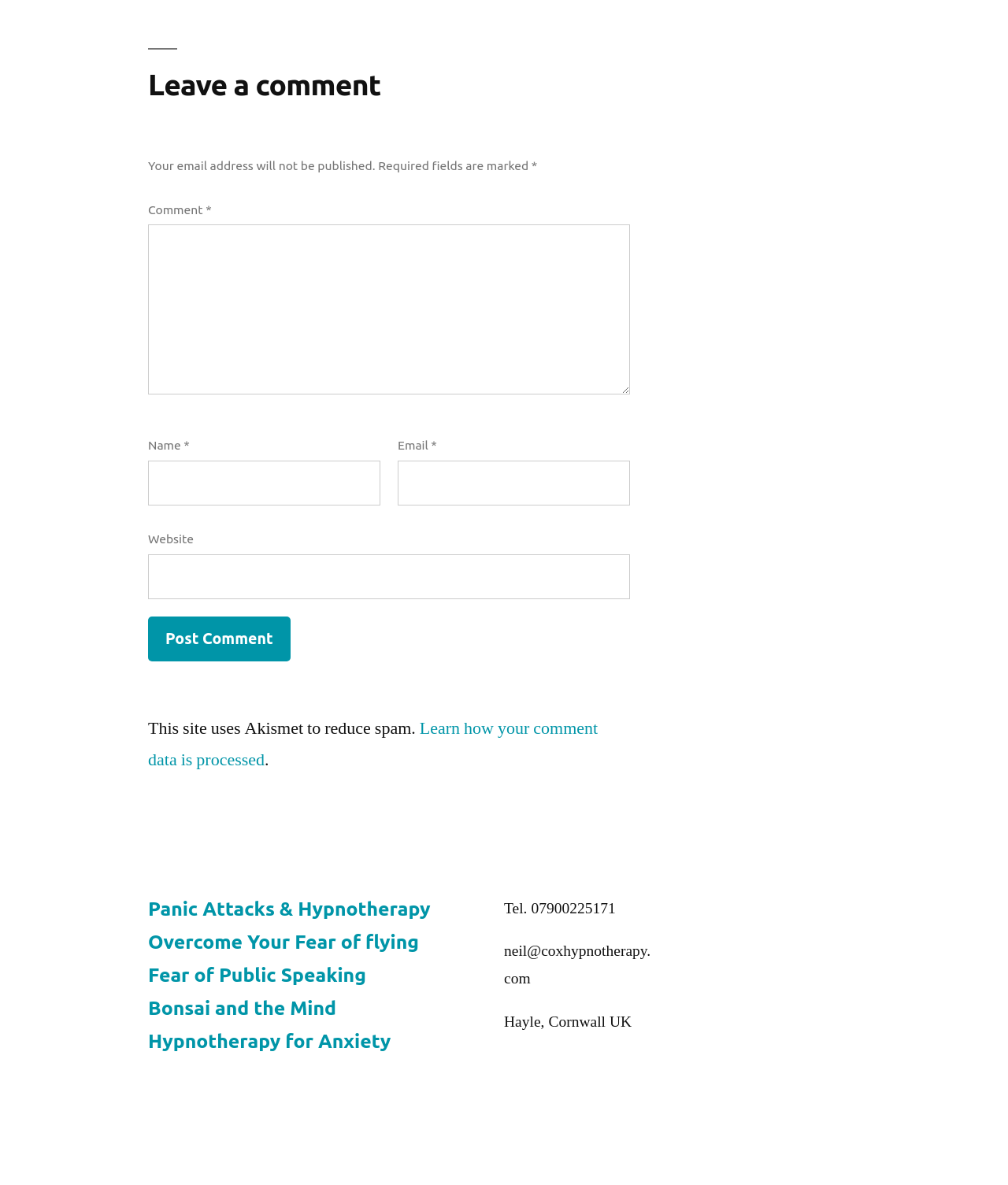Find the bounding box coordinates for the HTML element specified by: "parent_node: Email * aria-describedby="email-notes" name="email"".

[0.395, 0.388, 0.625, 0.427]